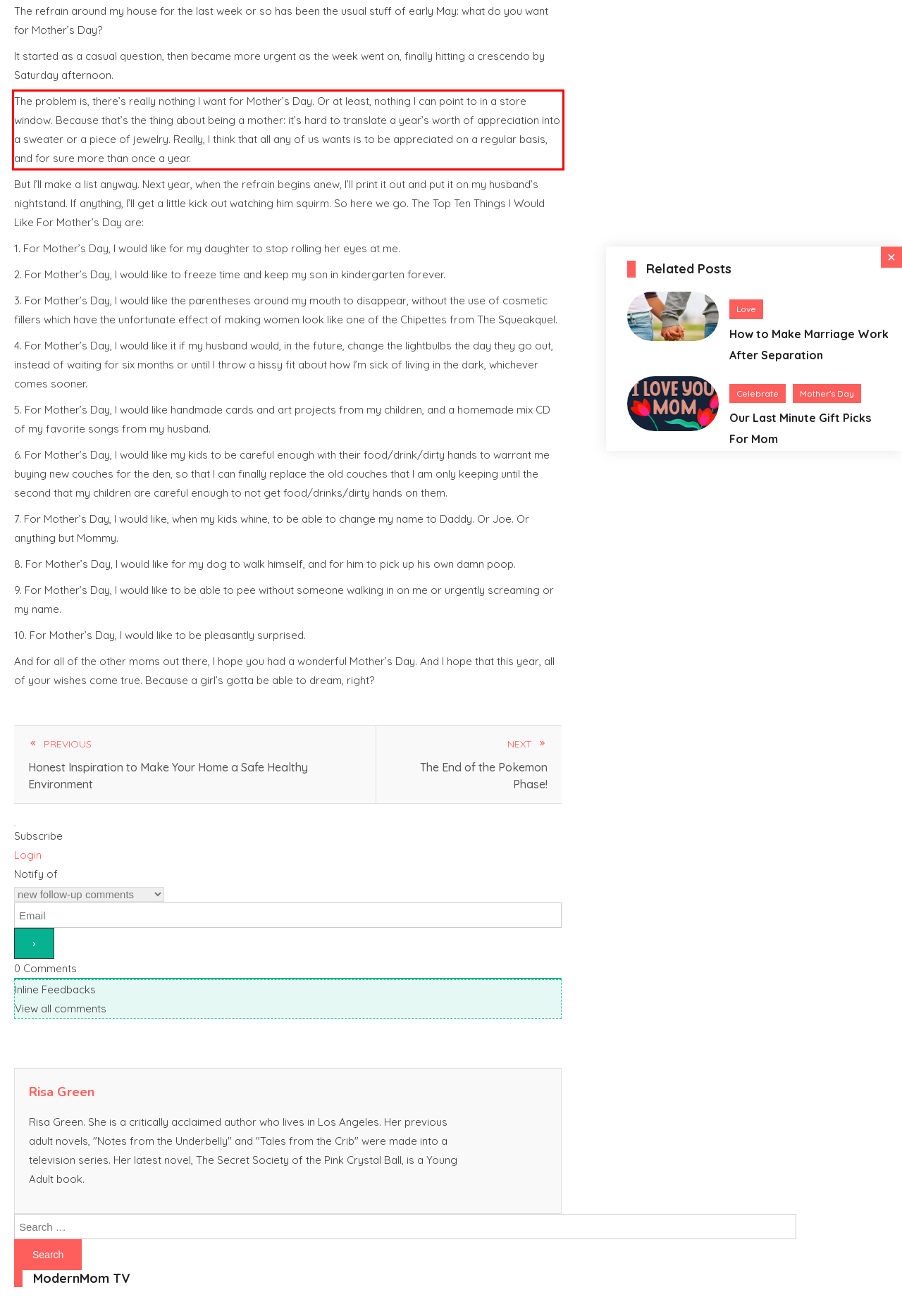Given a screenshot of a webpage containing a red bounding box, perform OCR on the text within this red bounding box and provide the text content.

The problem is, there’s really nothing I want for Mother’s Day. Or at least, nothing I can point to in a store window. Because that’s the thing about being a mother: it’s hard to translate a year’s worth of appreciation into a sweater or a piece of jewelry. Really, I think that all any of us wants is to be appreciated on a regular basis, and for sure more than once a year.